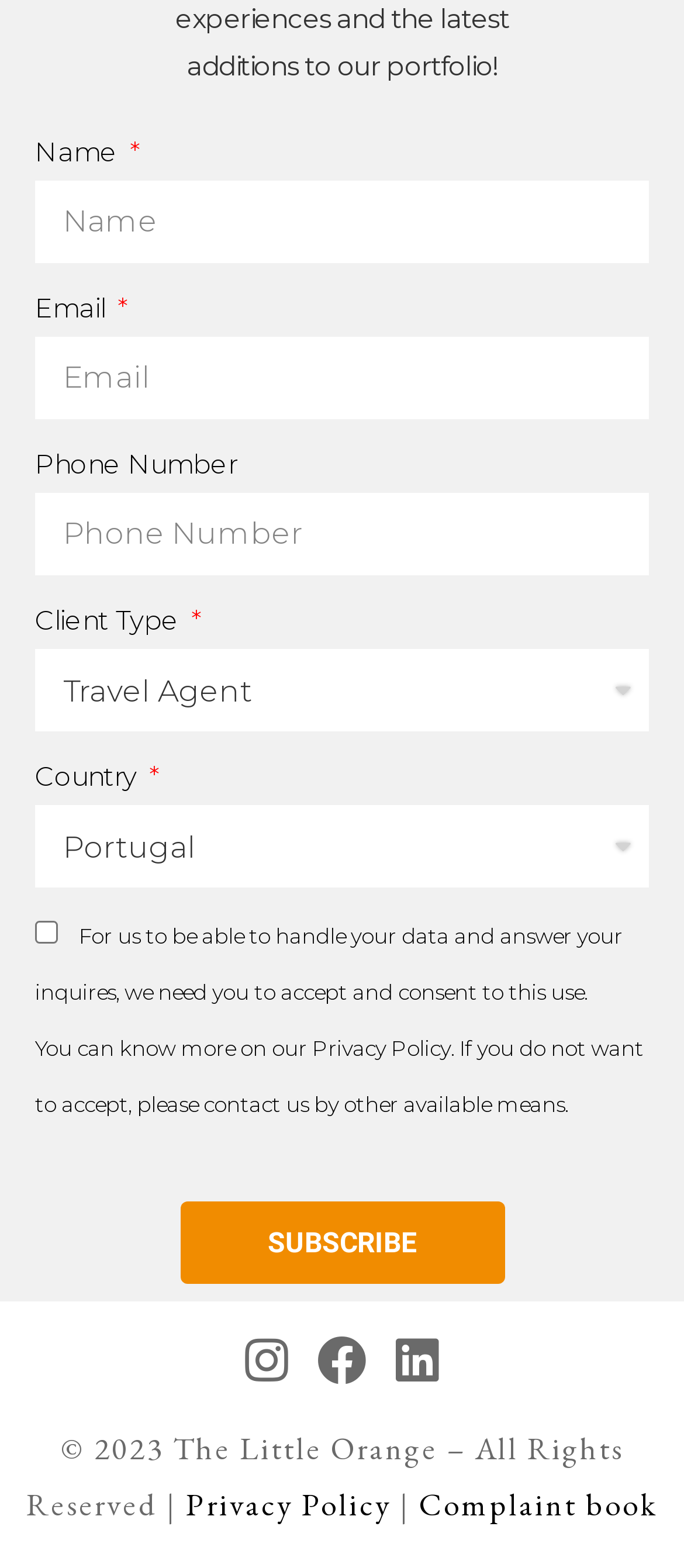Predict the bounding box of the UI element that fits this description: "Statistics".

None